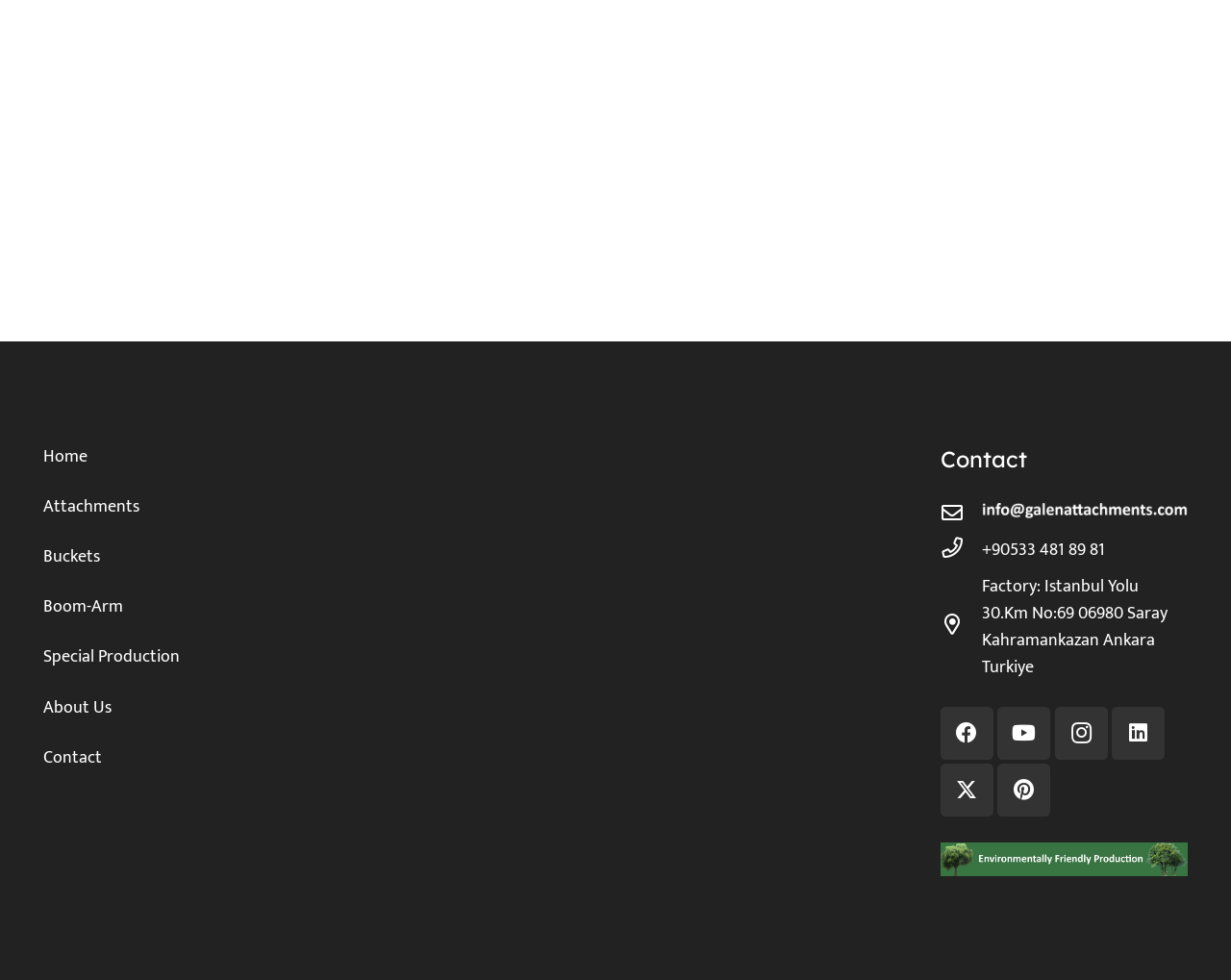Locate the bounding box coordinates of the clickable area to execute the instruction: "go to Home". Provide the coordinates as four float numbers between 0 and 1, represented as [left, top, right, bottom].

[0.035, 0.451, 0.071, 0.48]